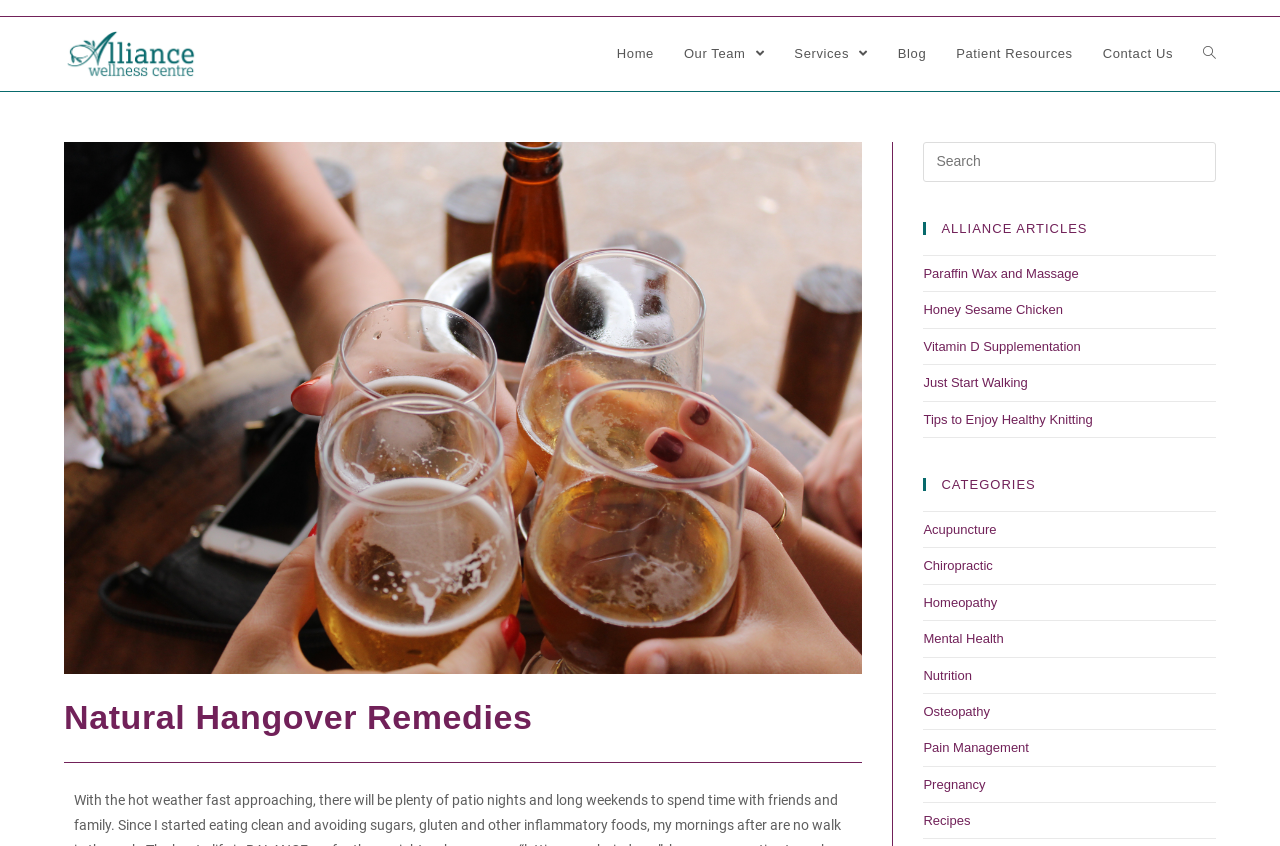Highlight the bounding box of the UI element that corresponds to this description: "Tips to Enjoy Healthy Knitting".

[0.721, 0.486, 0.854, 0.504]